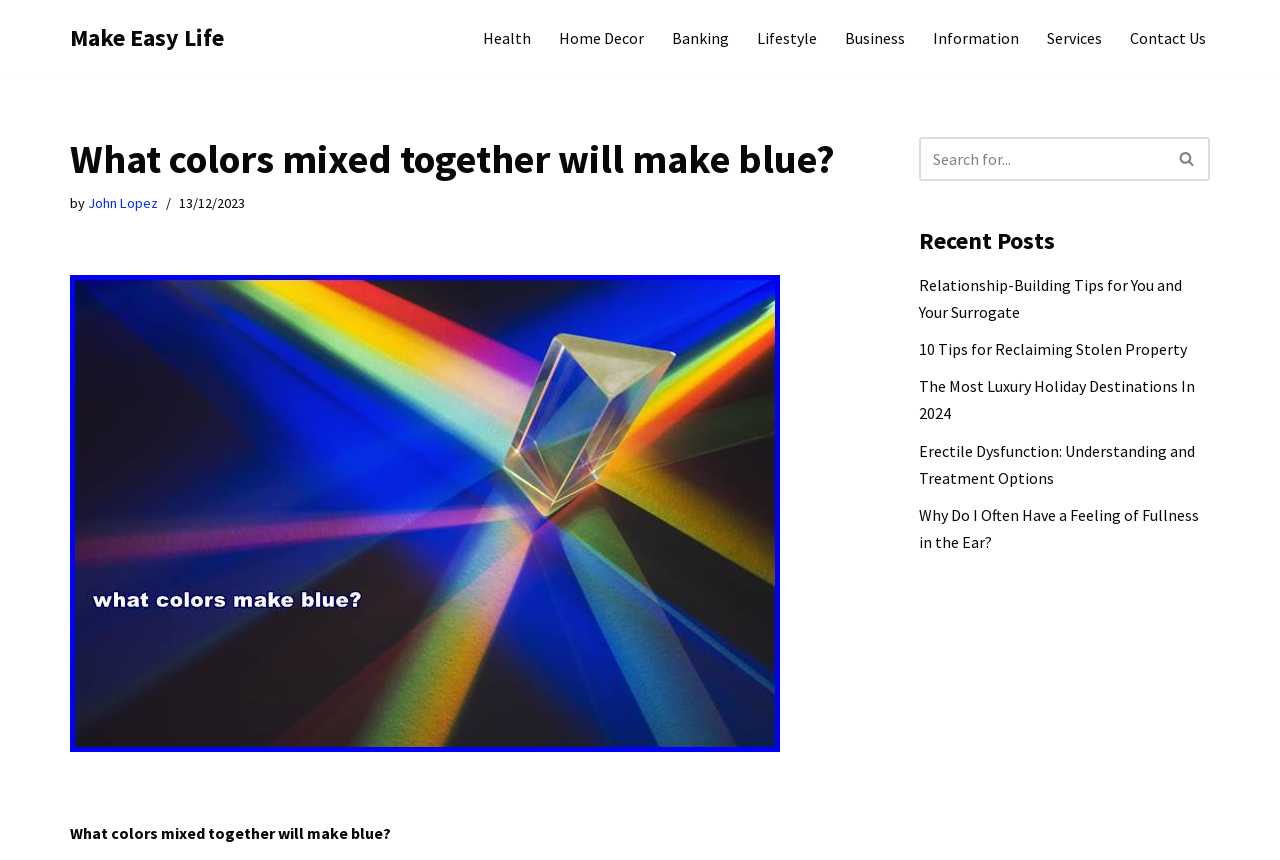What is the category of the link 'Relationship-Building Tips for You and Your Surrogate'?
Utilize the image to construct a detailed and well-explained answer.

The category of the link 'Relationship-Building Tips for You and Your Surrogate' can be inferred by looking at the navigation menu, which contains a link to 'Health'.